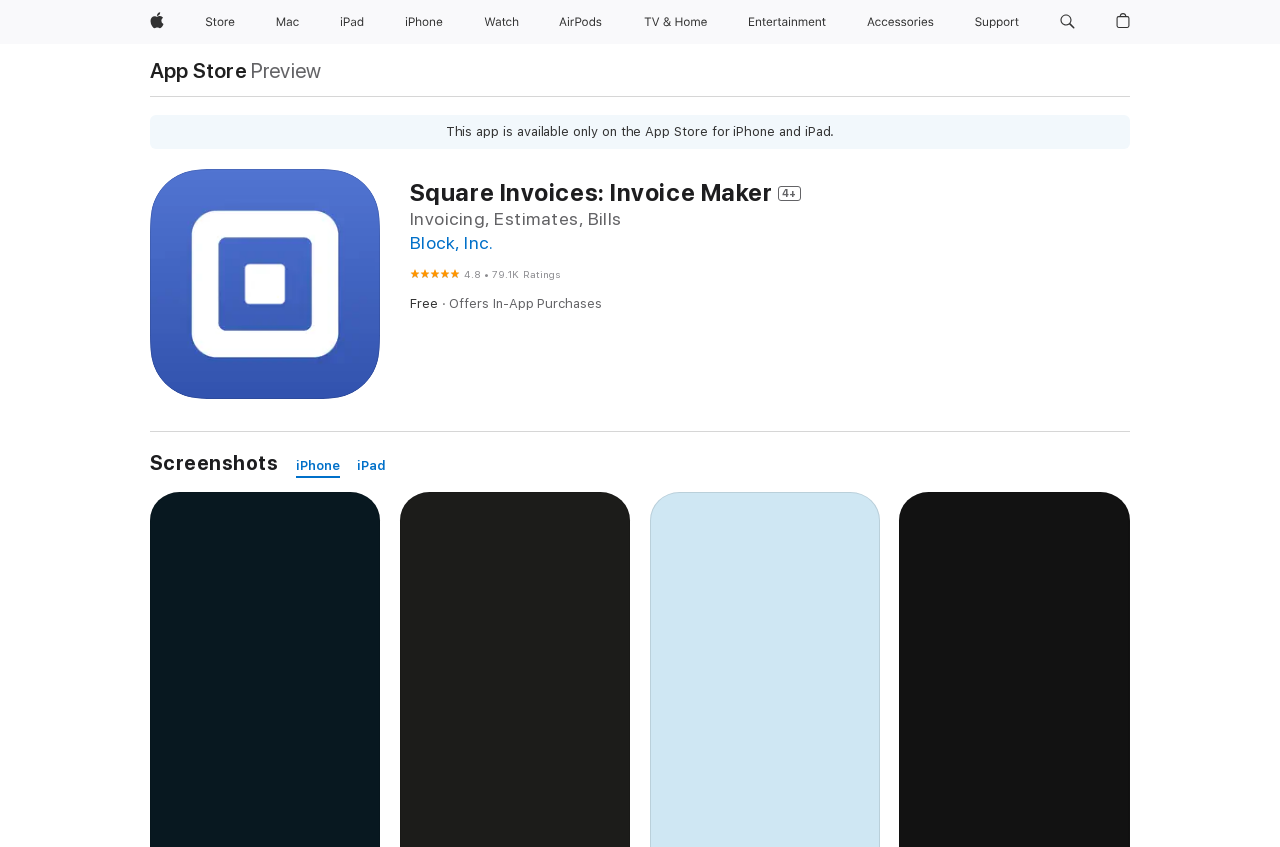Please provide the bounding box coordinates for the element that needs to be clicked to perform the instruction: "Go to Block, Inc. website". The coordinates must consist of four float numbers between 0 and 1, formatted as [left, top, right, bottom].

[0.32, 0.274, 0.385, 0.299]